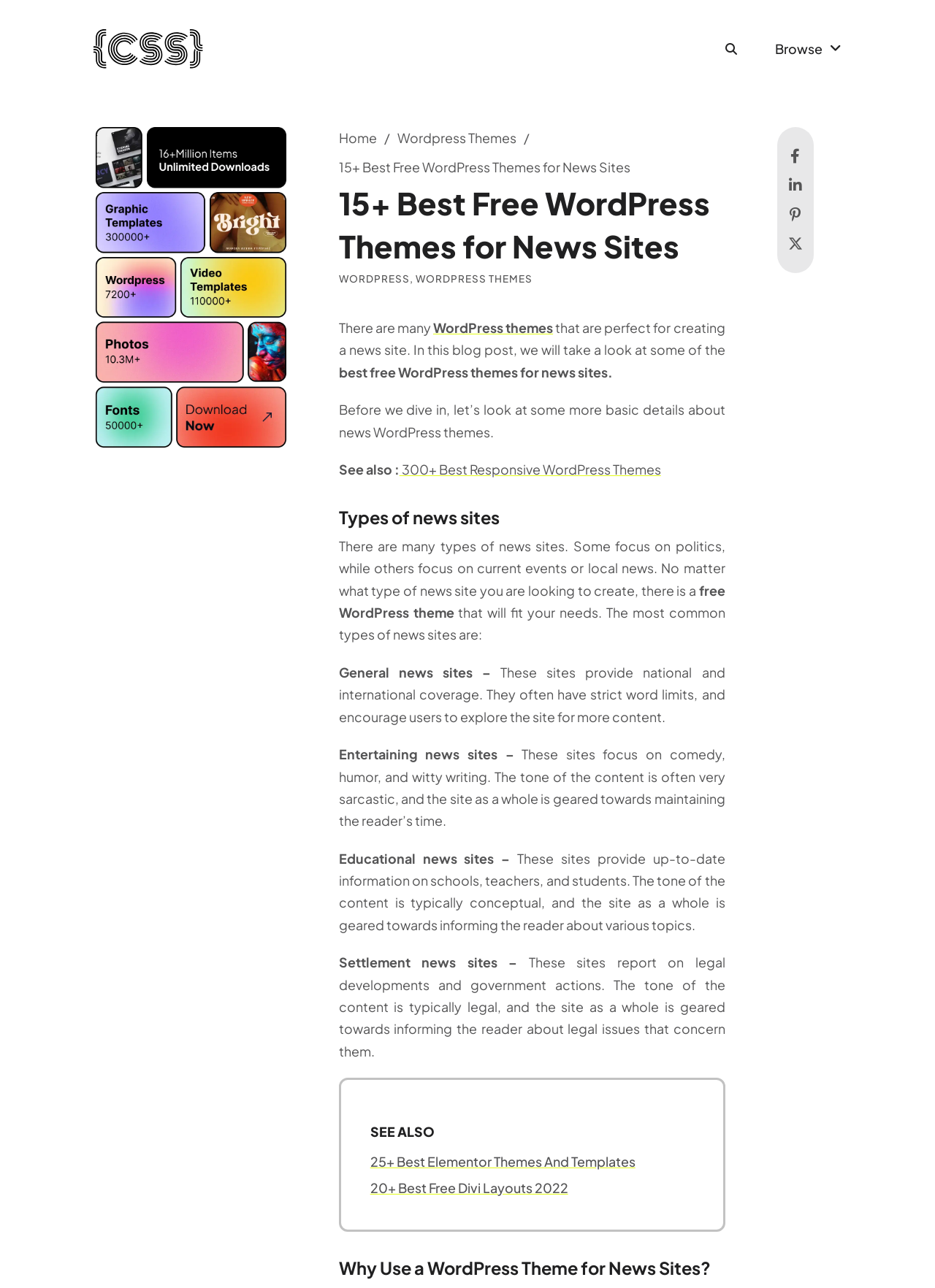Respond to the following query with just one word or a short phrase: 
How many types of news sites are mentioned on this webpage?

Four